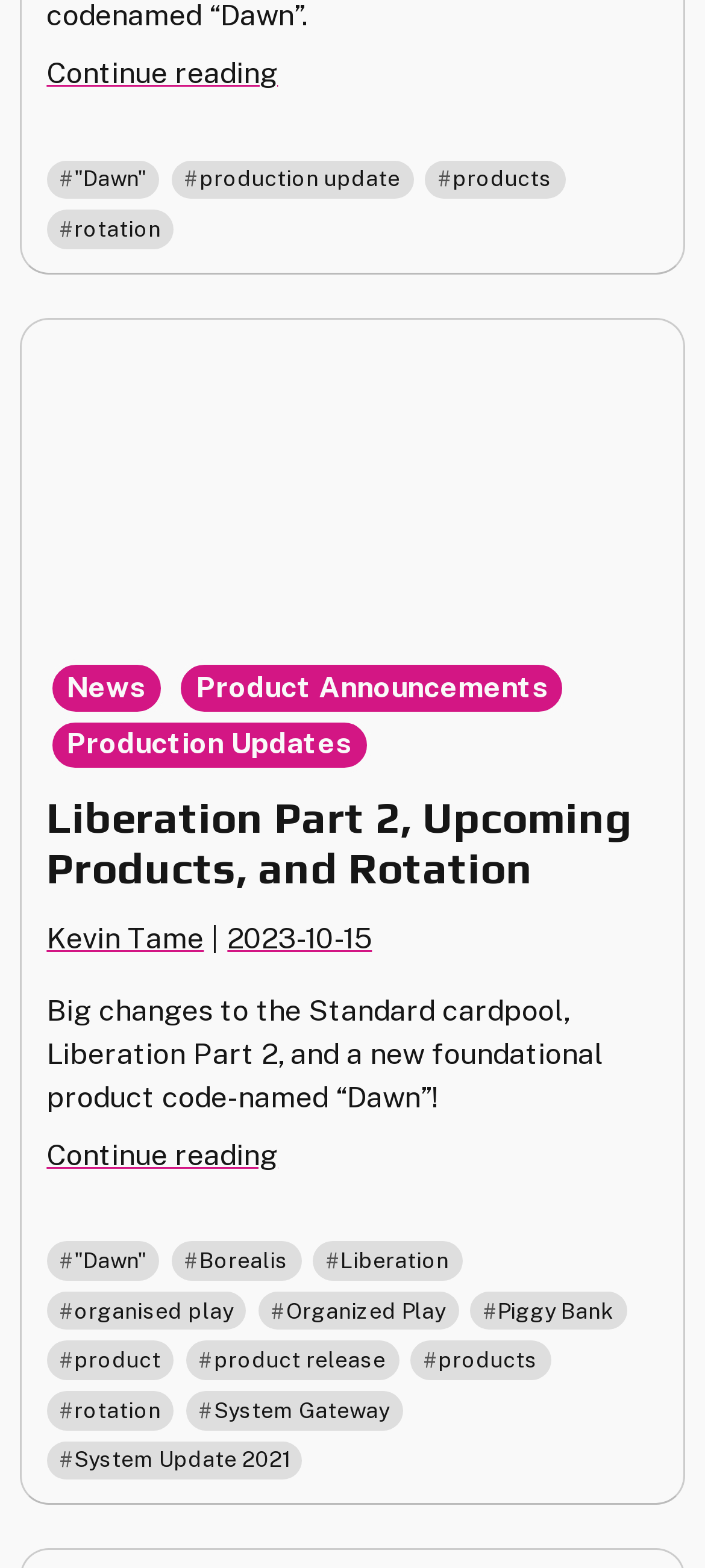What is the date of the article?
Please answer the question with as much detail and depth as you can.

I found the date of the article by looking at the link element with the text '2023-10-15' which is a child of the 'HeaderAsNonLandmark' element and has a 'time' element as its child.